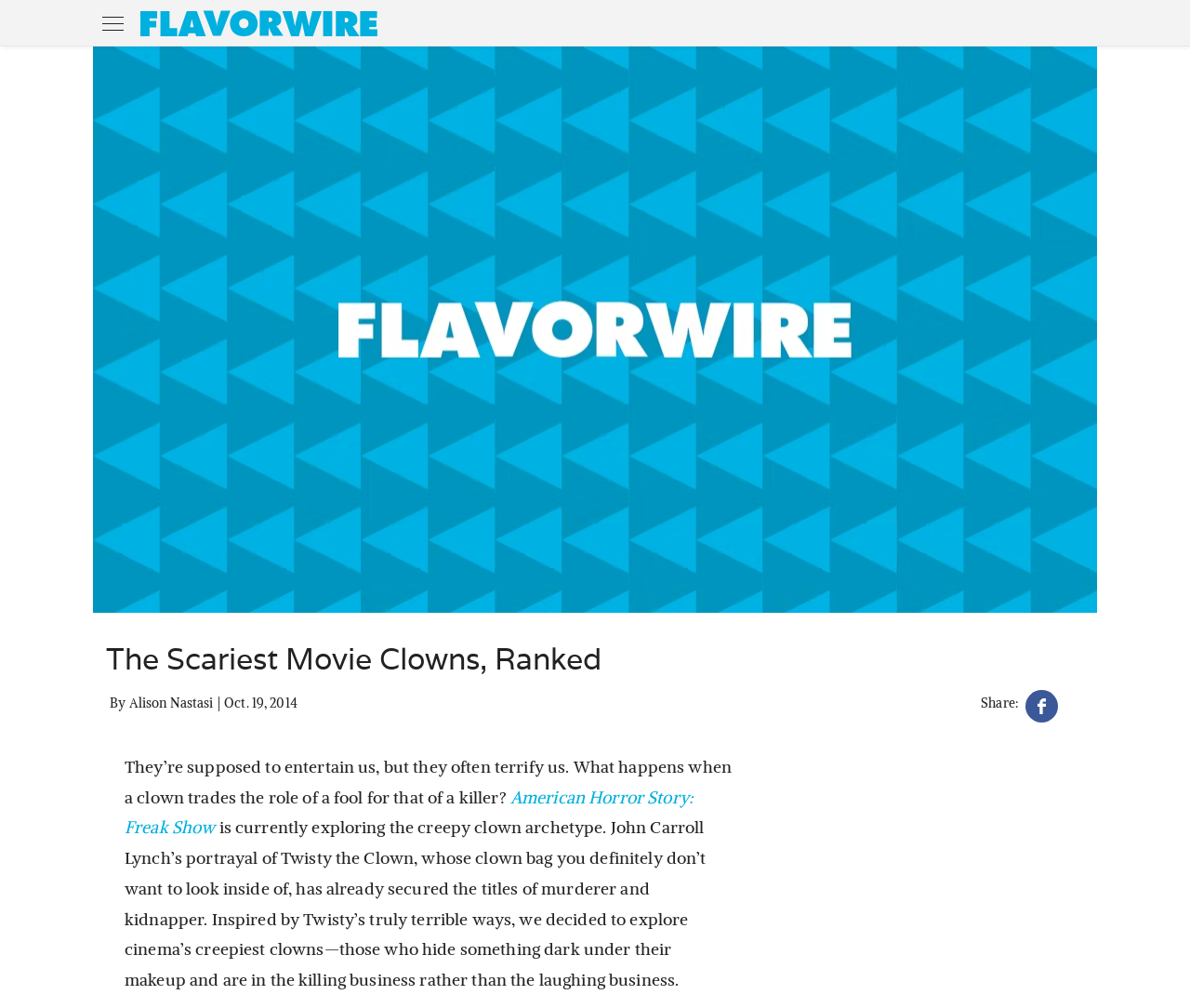What is the title of the TV show mentioned in the article?
From the screenshot, supply a one-word or short-phrase answer.

American Horror Story: Freak Show